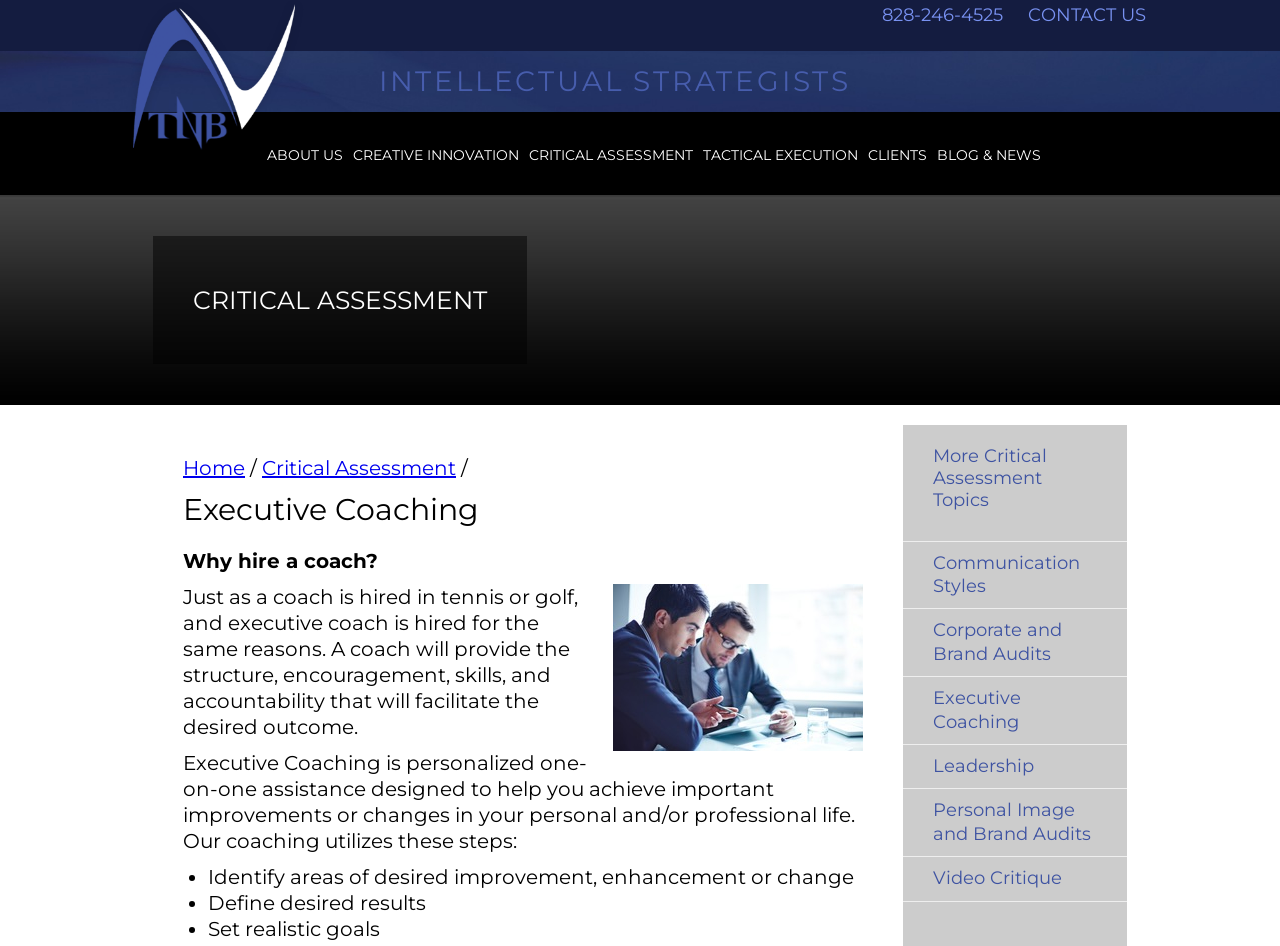Use a single word or phrase to answer the question: How many links are there under the 'Critical Assessment' topic?

6